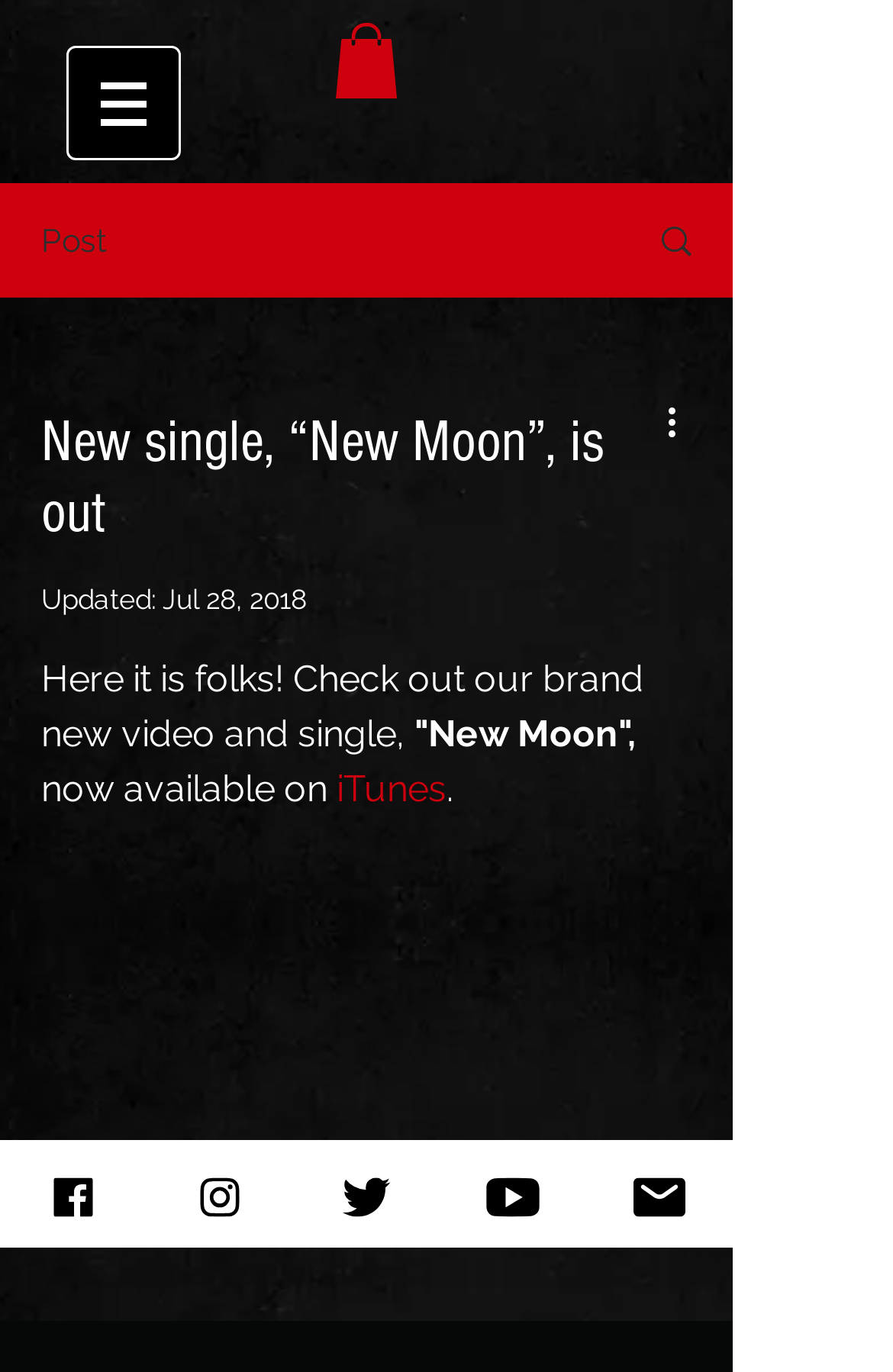Indicate the bounding box coordinates of the clickable region to achieve the following instruction: "View the Facebook page."

[0.0, 0.831, 0.164, 0.909]